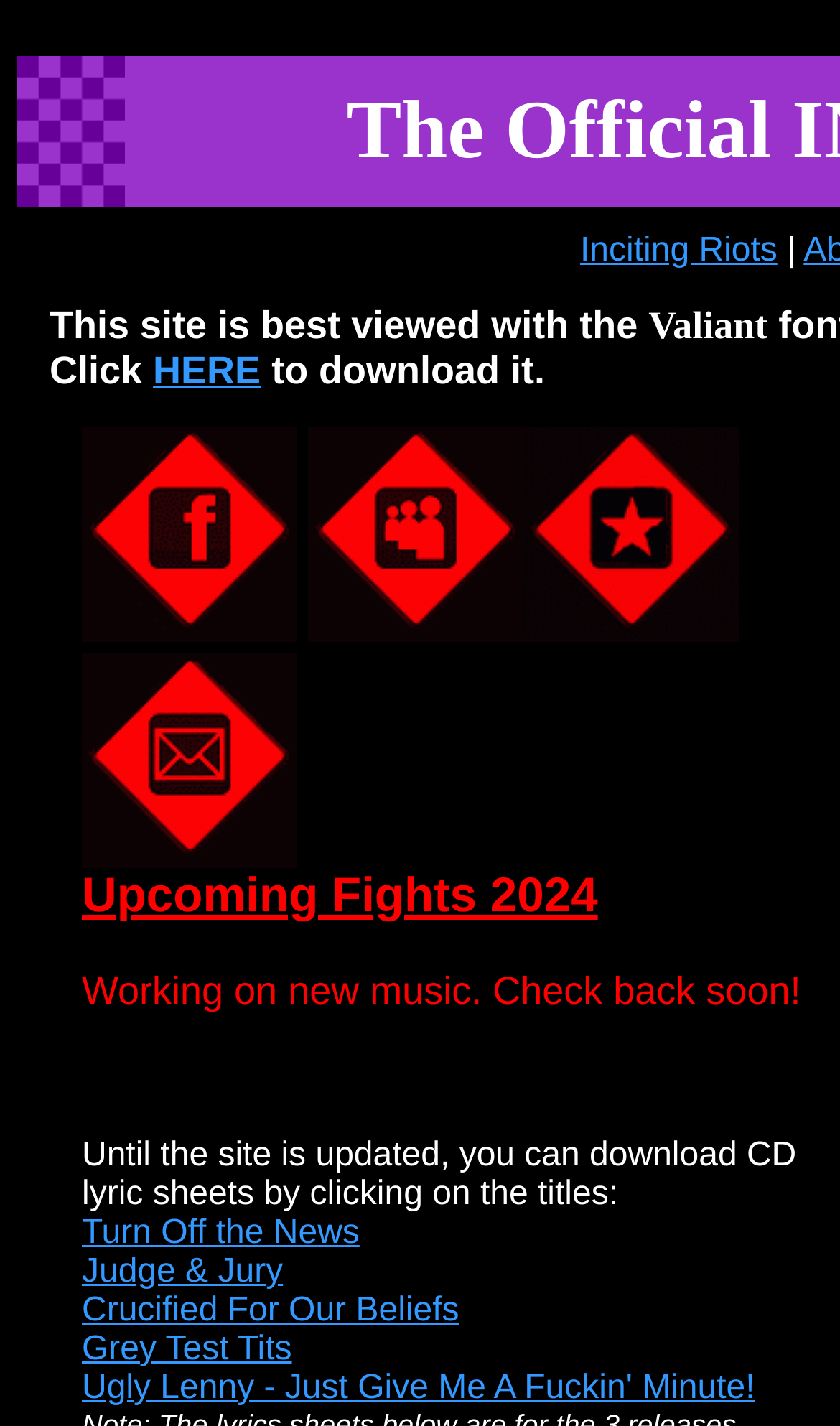Reply to the question with a brief word or phrase: How many image elements are there on the webpage?

6